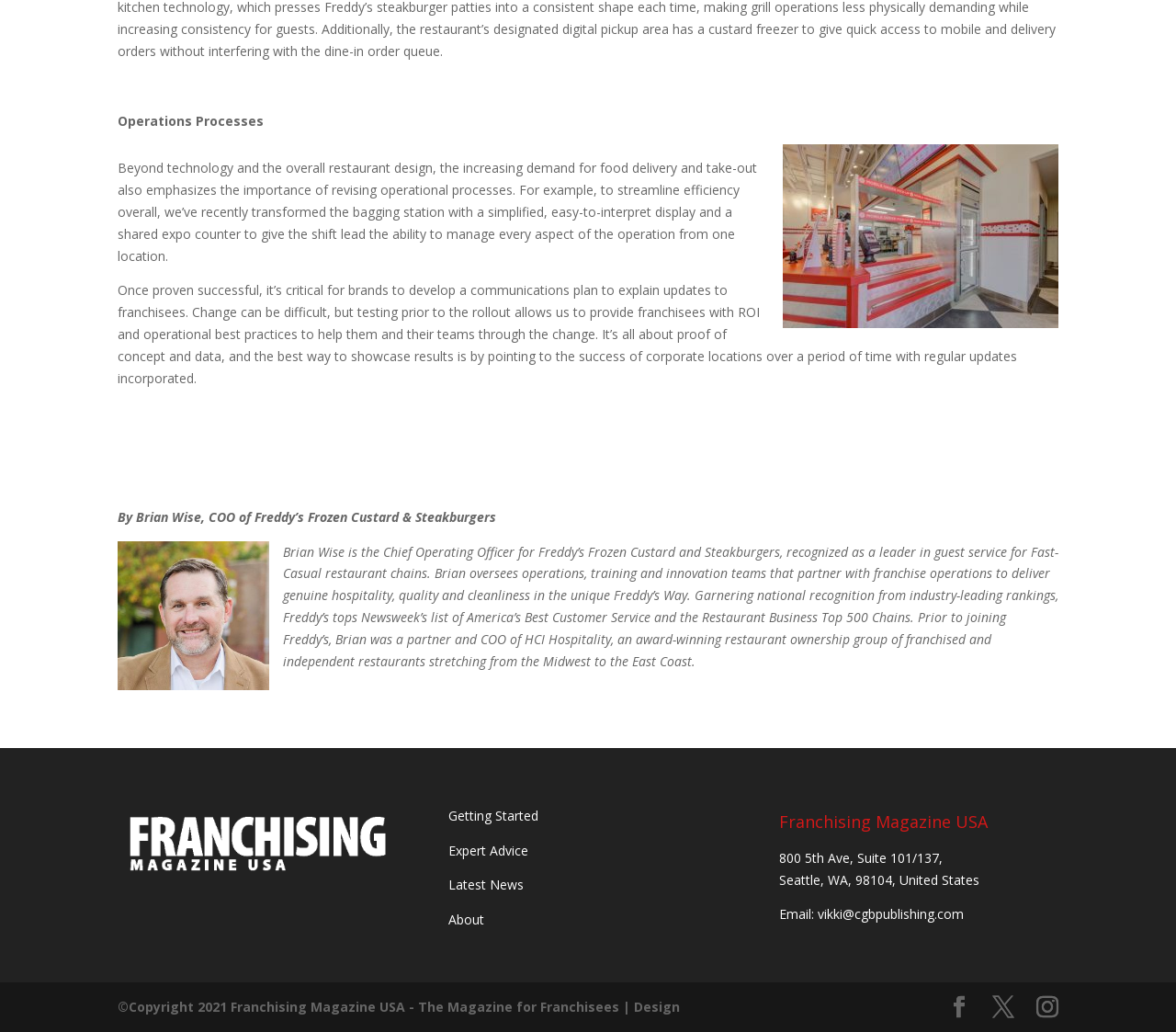Determine the bounding box coordinates of the clickable element to achieve the following action: 'Read the article by Brian Wise'. Provide the coordinates as four float values between 0 and 1, formatted as [left, top, right, bottom].

[0.1, 0.492, 0.422, 0.509]